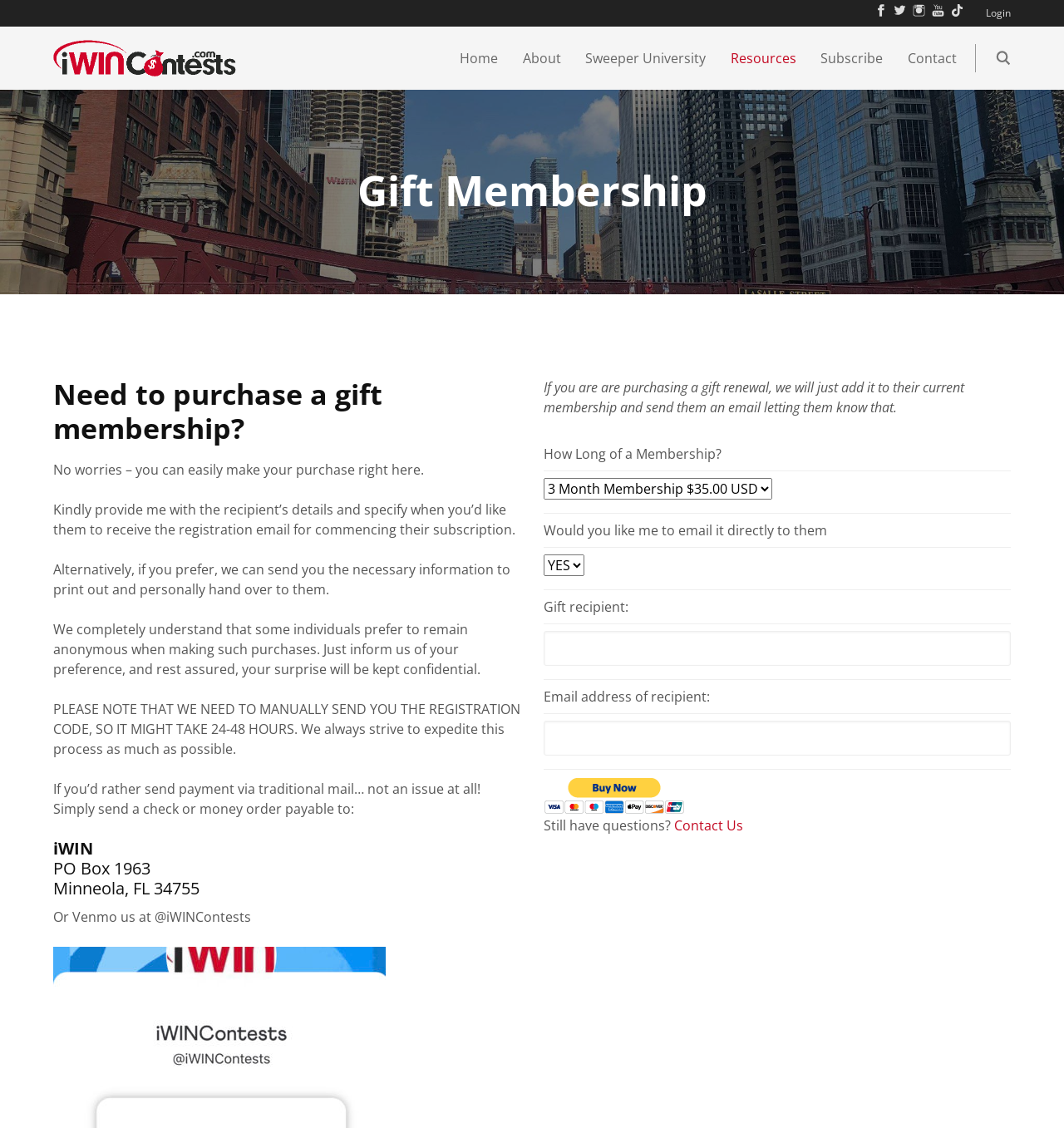Reply to the question with a single word or phrase:
Can I purchase a gift renewal for an existing member?

Yes